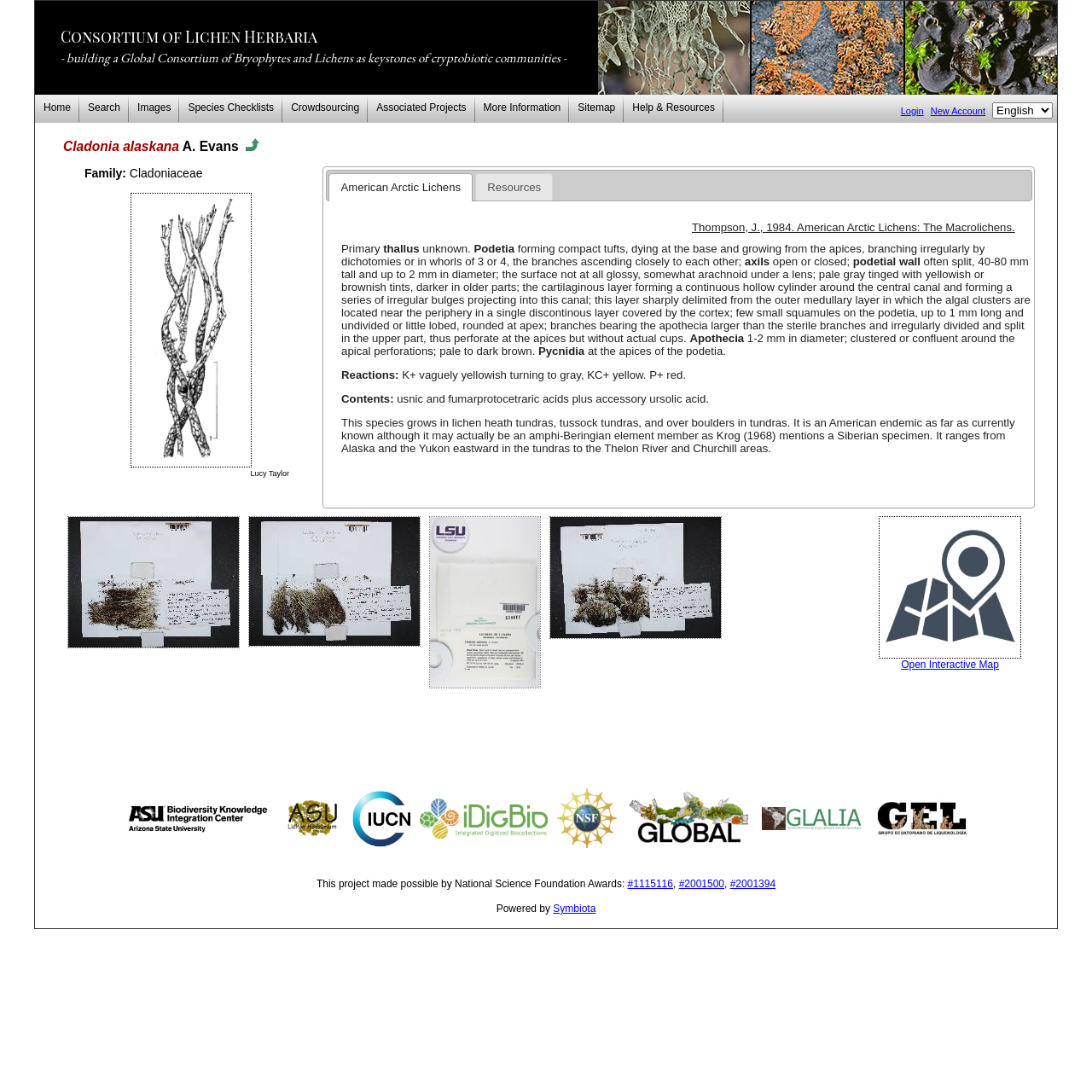Please locate the bounding box coordinates of the element that needs to be clicked to achieve the following instruction: "Open the 'Associated Projects' page". The coordinates should be four float numbers between 0 and 1, i.e., [left, top, right, bottom].

[0.337, 0.087, 0.435, 0.112]